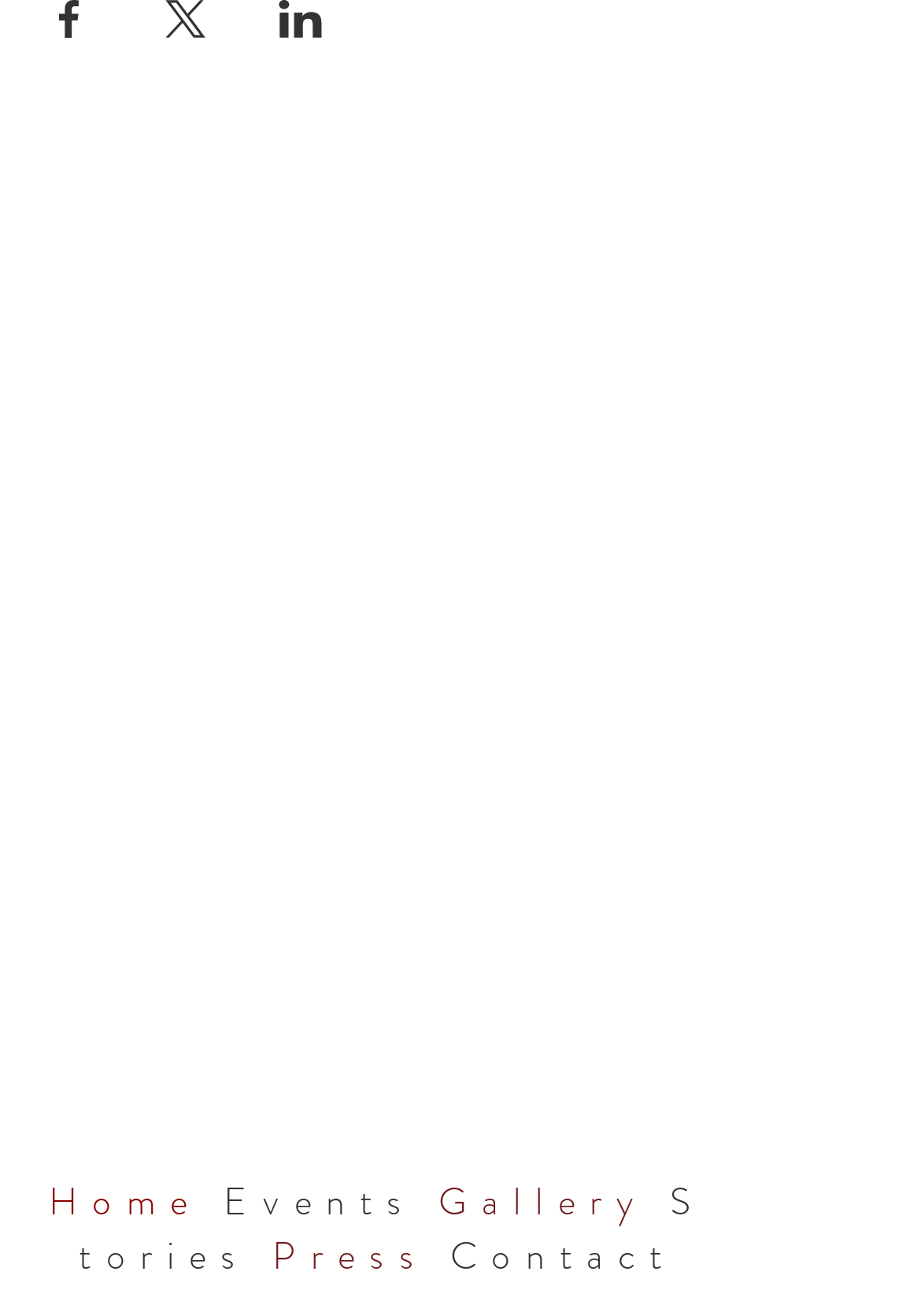Please specify the coordinates of the bounding box for the element that should be clicked to carry out this instruction: "Enter full name". The coordinates must be four float numbers between 0 and 1, formatted as [left, top, right, bottom].

[0.051, 0.373, 0.769, 0.434]